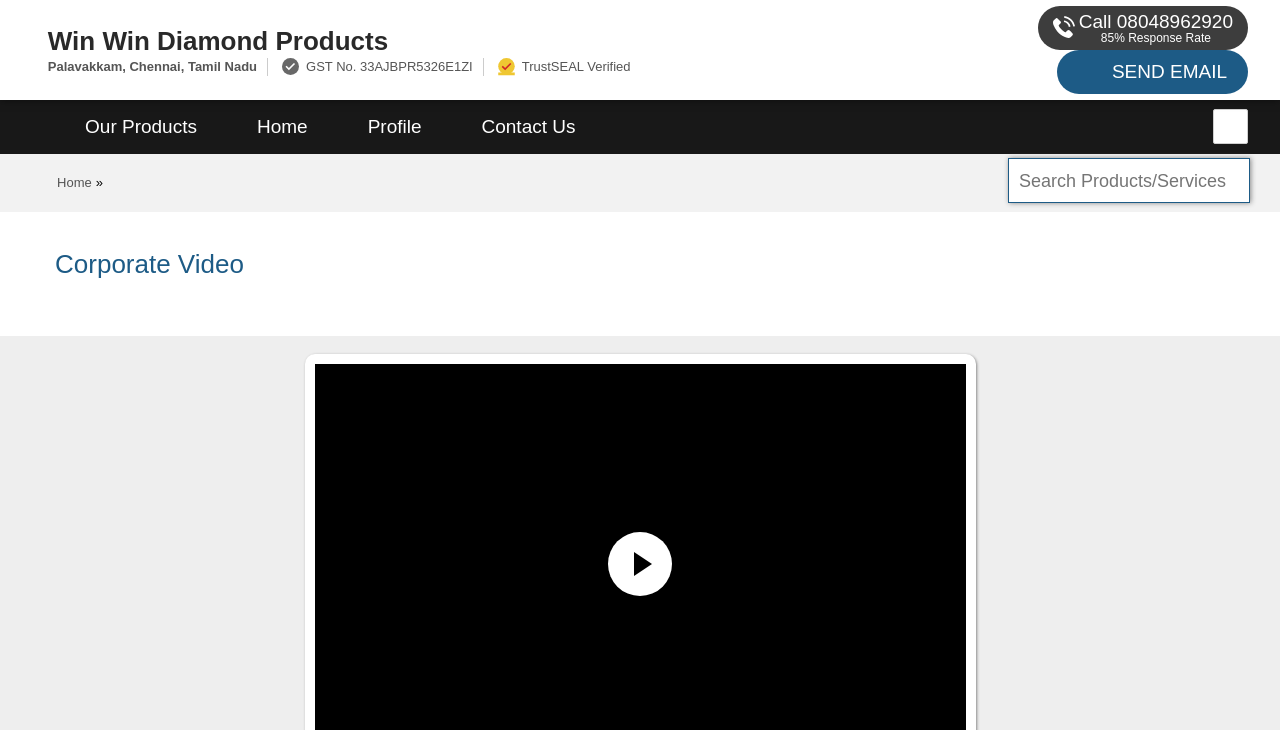Articulate a detailed summary of the webpage's content and design.

The webpage is about Win Win Diamond Products, a manufacturer of cutting blades, knives, and scissors based in Palavakkam, Chennai, Tamil Nadu. At the top, there is a logo of the company, accompanied by a link to the company's name. Below the logo, there is a heading with the company's name, followed by the address "Palavakkam, Chennai, Tamil Nadu". 

To the right of the address, there are three small images, likely icons, and some text including "GST No." and "TrustSEAL Verified". On the top-right corner, there is a call-to-action button with the phone number "08048962920" and a response rate of "85%". 

Below this section, there is a navigation menu with links to "Our Products", "Home", "Profile", and "Contact Us". On the right side of the navigation menu, there is a search box labeled "Search Products/Services". 

Further down, there is another navigation menu with a link to "Home" and a separator symbol "»". The main heading of the page, "Corporate Video", is located at the center of the page, spanning almost the entire width.